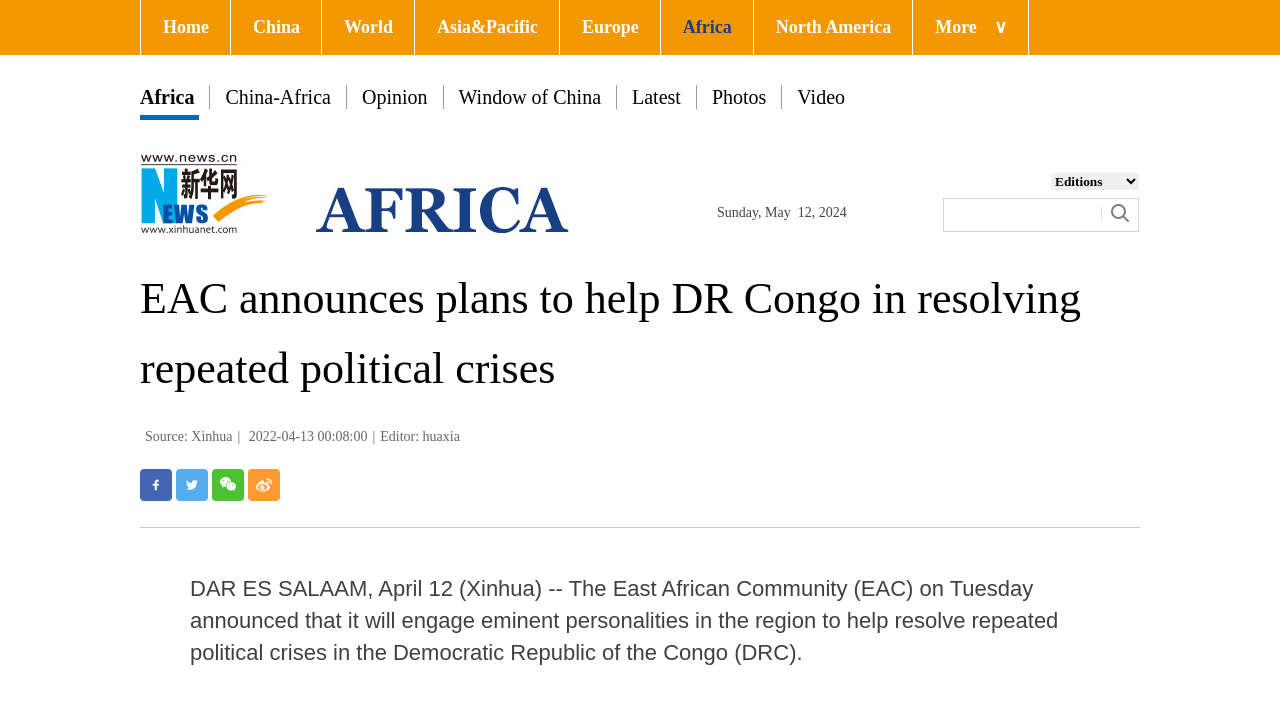Answer the question below with a single word or a brief phrase: 
What is the name of the editor of the article?

huaxia